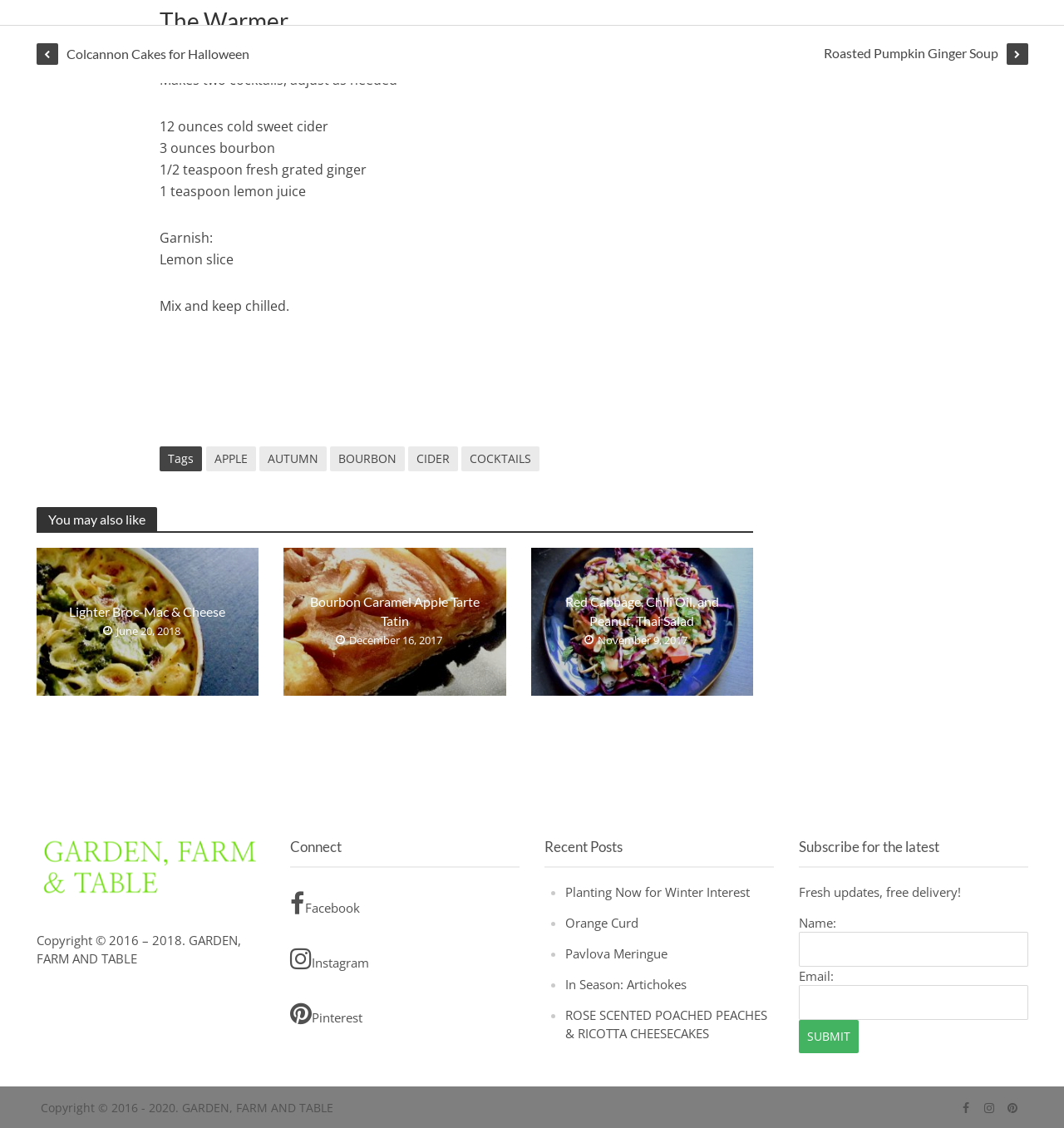Analyze the image and deliver a detailed answer to the question: What type of posts are listed under 'You may also like'?

The 'You may also like' section lists three article elements, each containing a link to a recipe post, including 'Lighter Broc-Mac & Cheese', 'Bourbon Caramel Apple Tarte Tatin', and 'Red Cabbage, Chili Oil, and Peanut, Thai Salad'.